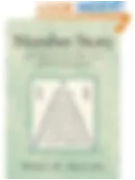Describe all the important aspects and details of the image.

The image features the cover of a book by Professor Peter Higgins, a prominent figure in mathematics and creative puzzle-making. The book, titled "Numbers," presents an engaging exploration of mathematical concepts designed to be accessible and intriguing to a broad audience. The cover showcases a simplified, artistic representation of mathematical themes, reflecting the author's ability to bring clarity and excitement to the subject of mathematics. Professor Higgins is known for breaking down complex ideas and for his interactive approach to teaching, often incorporating puzzles that challenge students and readers alike. This book is part of his larger effort to make mathematics relevant and enjoyable, inviting everyone to discover the beauty and significance of numbers in everyday life.